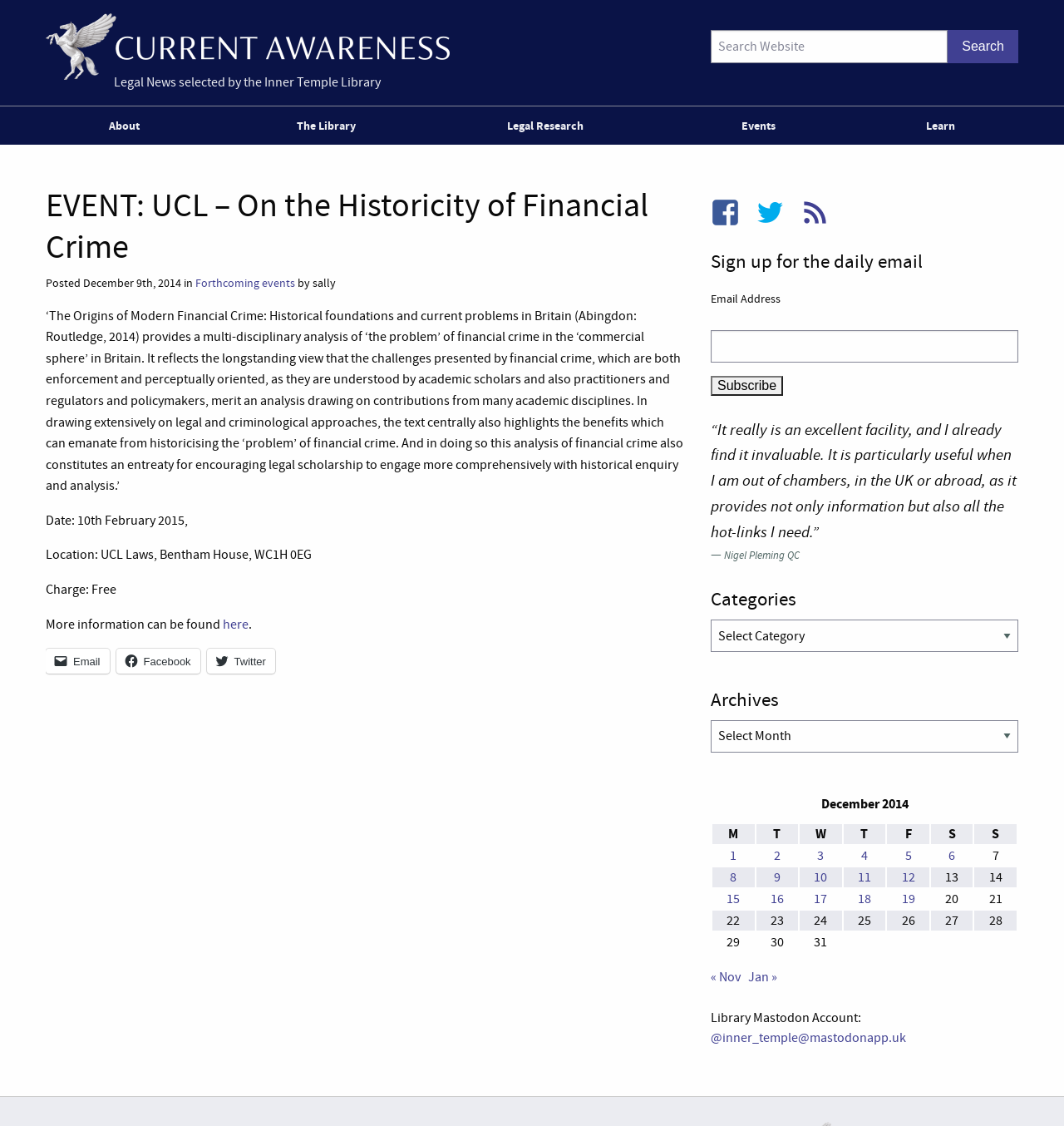Give a detailed explanation of the elements present on the webpage.

This webpage appears to be an event page for a lecture titled "On the Historicity of Financial Crime" at UCL Laws, Bentham House, WC1H 0EG. The event is scheduled for February 10th, 2015, and is free to attend.

At the top of the page, there is a horizontal menu bar with five menu items: "About", "The Library", "Legal Research", "Events", and "Learn". Below the menu bar, there is a search bar where users can search the website.

The main content of the page is divided into two columns. The left column contains the event details, including the title, date, location, and a brief description of the event. There are also links to more information and to email, Facebook, and Twitter profiles.

The right column contains several sections. The first section is a profile section with links to the Inner Temple Library's Facebook, Twitter, and RSS feed profiles. The second section is a sign-up form for a daily email newsletter. The third section contains a testimonial quote from Nigel Pleming QC. The fourth section is a categories section with a dropdown menu. The fifth section is an archives section with a dropdown menu. The sixth and final section is a calendar table for December 2014, with links to posts published on each day of the month.

There are also several social media links and a search bar at the top of the page.